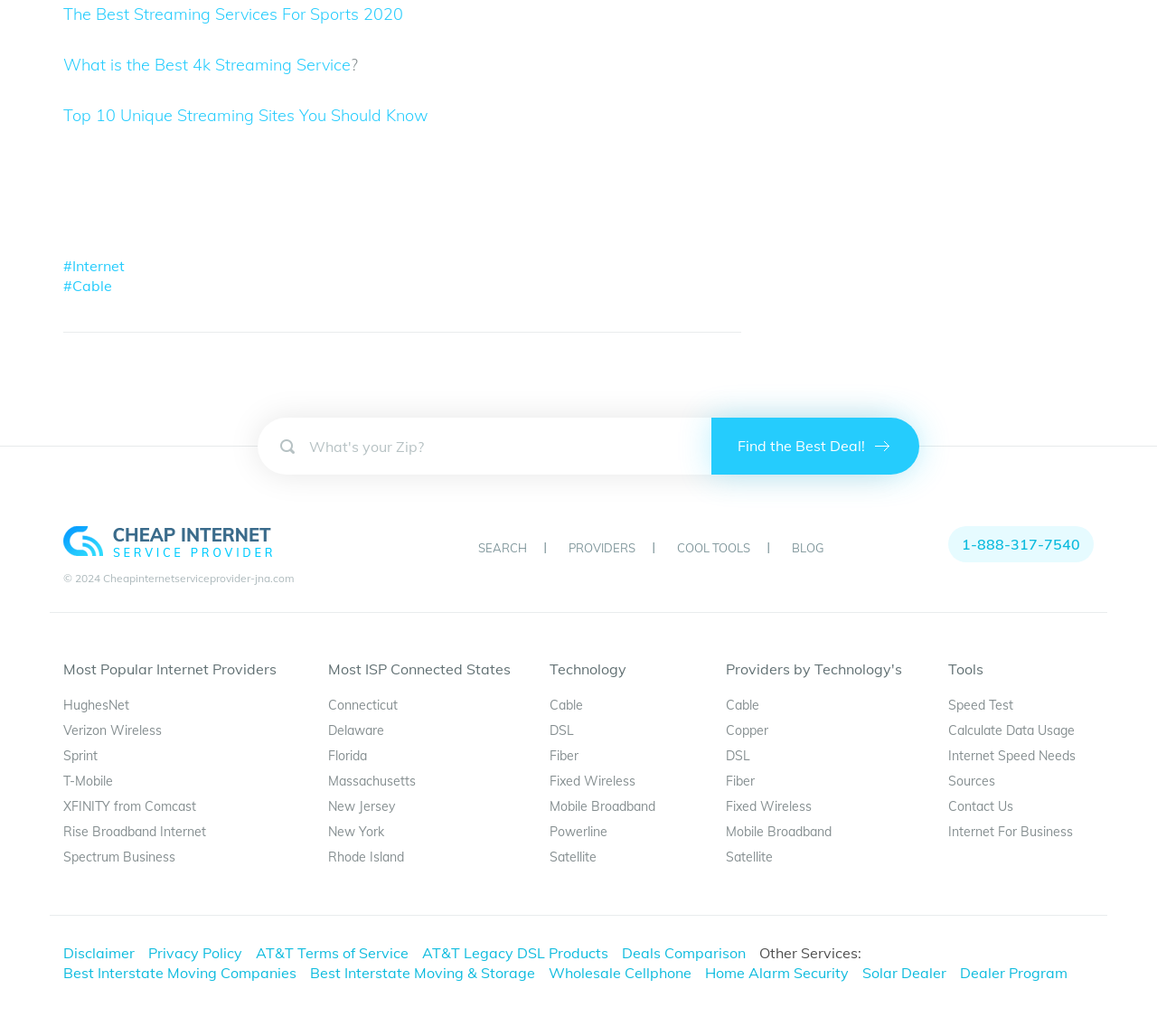Locate the bounding box coordinates of the clickable region necessary to complete the following instruction: "Search for internet providers". Provide the coordinates in the format of four float numbers between 0 and 1, i.e., [left, top, right, bottom].

[0.413, 0.522, 0.455, 0.536]